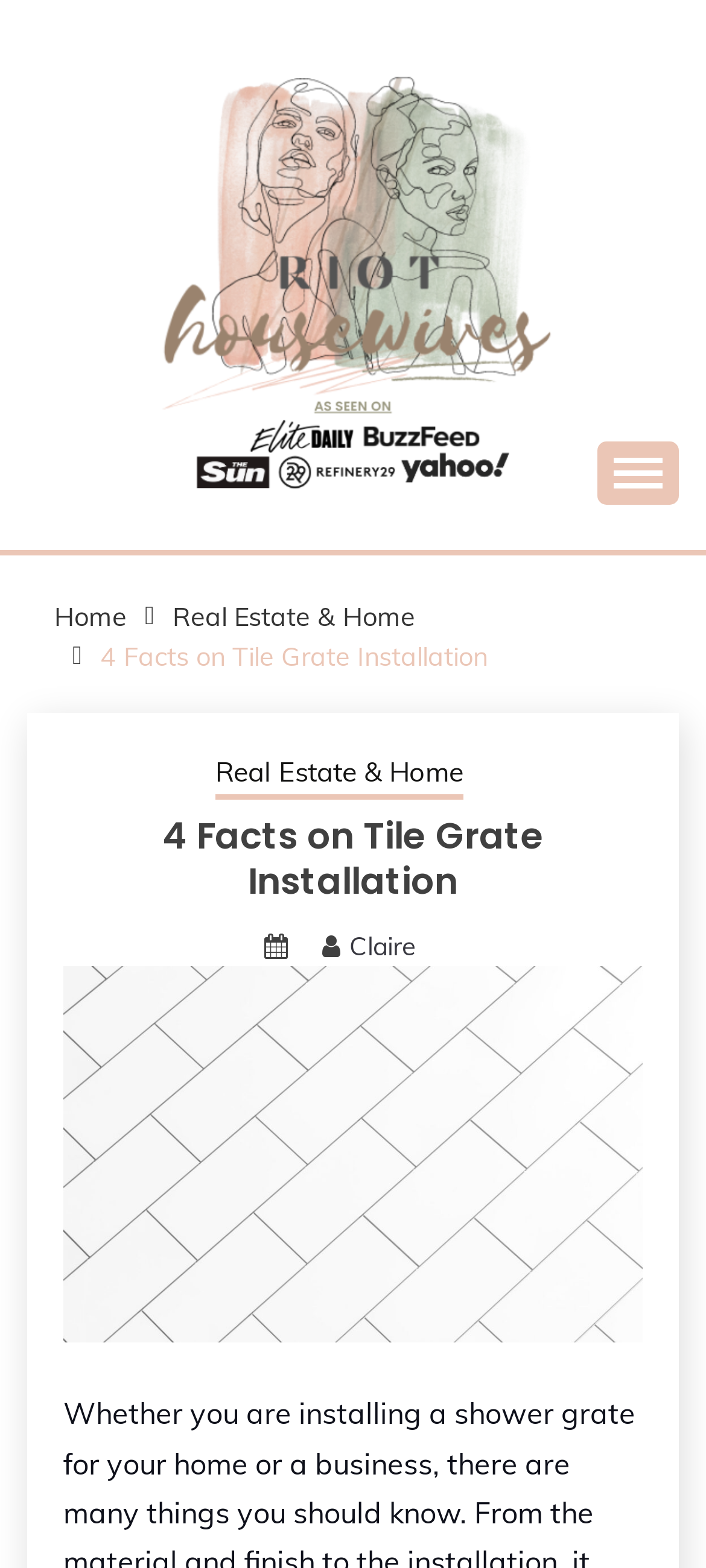Identify the bounding box coordinates of the HTML element based on this description: "Riot Housewives".

[0.162, 0.336, 0.79, 0.438]